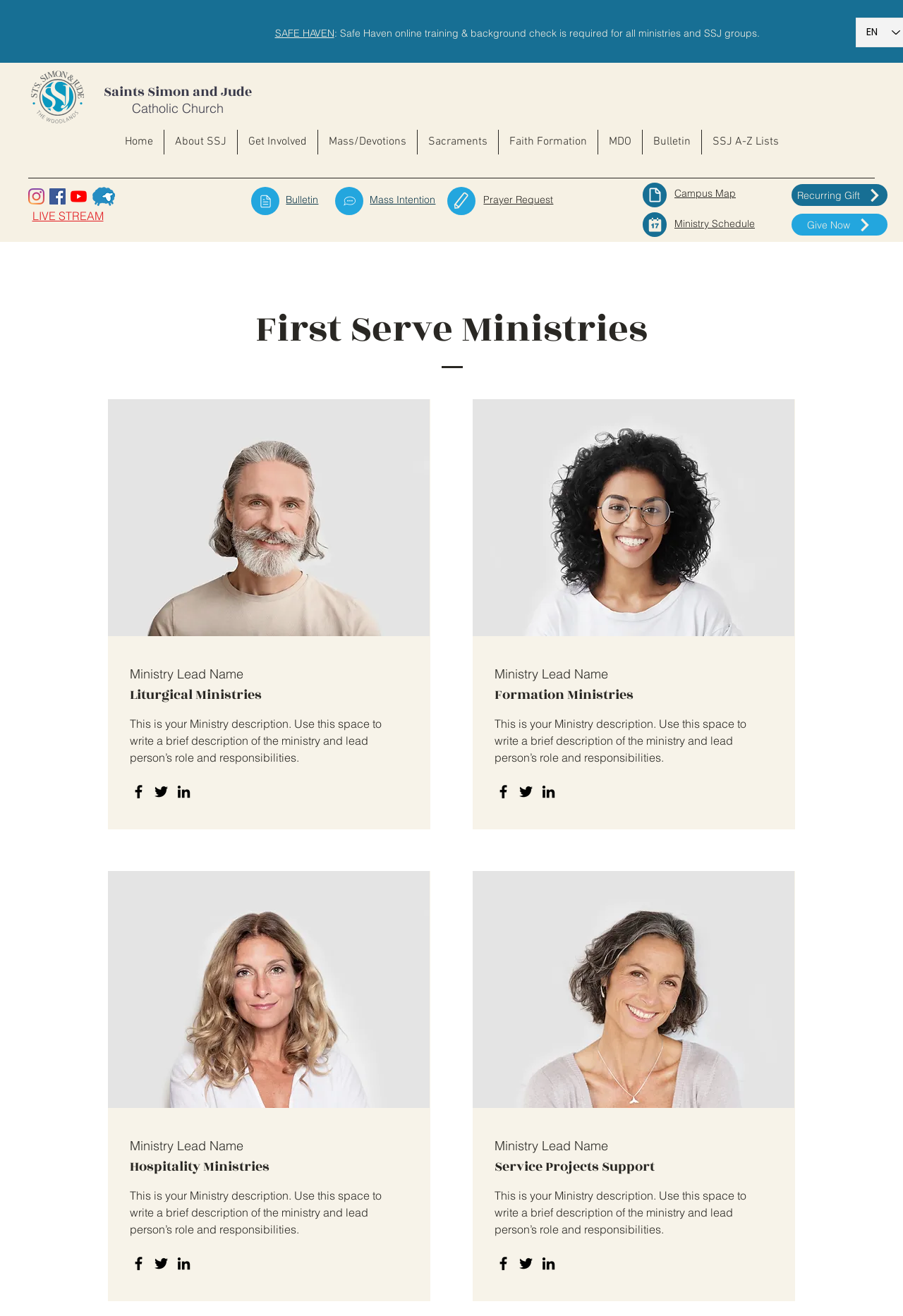Locate the bounding box coordinates of the item that should be clicked to fulfill the instruction: "Go to the Mass/Devotions page".

[0.352, 0.099, 0.462, 0.118]